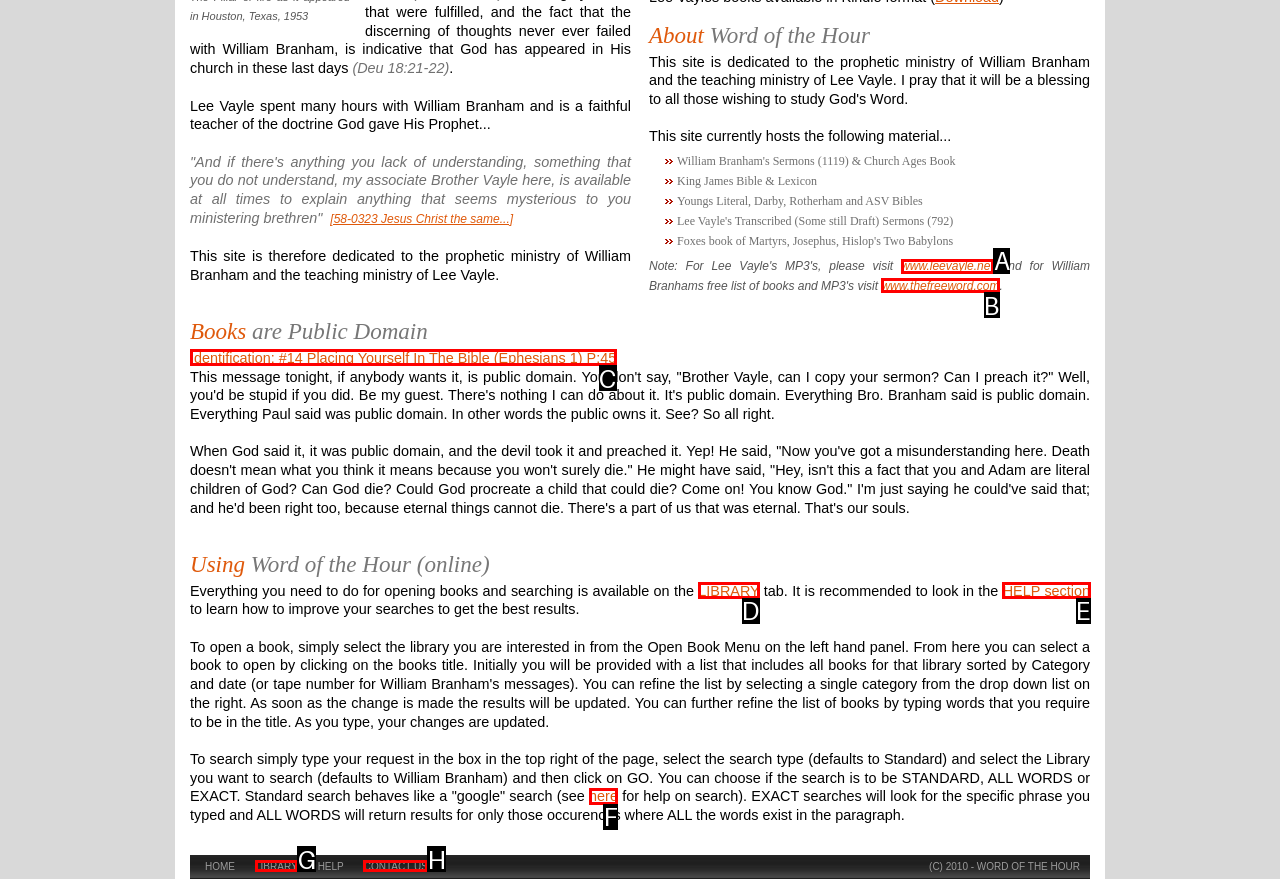From the given choices, identify the element that matches: www.thefreeword.com
Answer with the letter of the selected option.

B